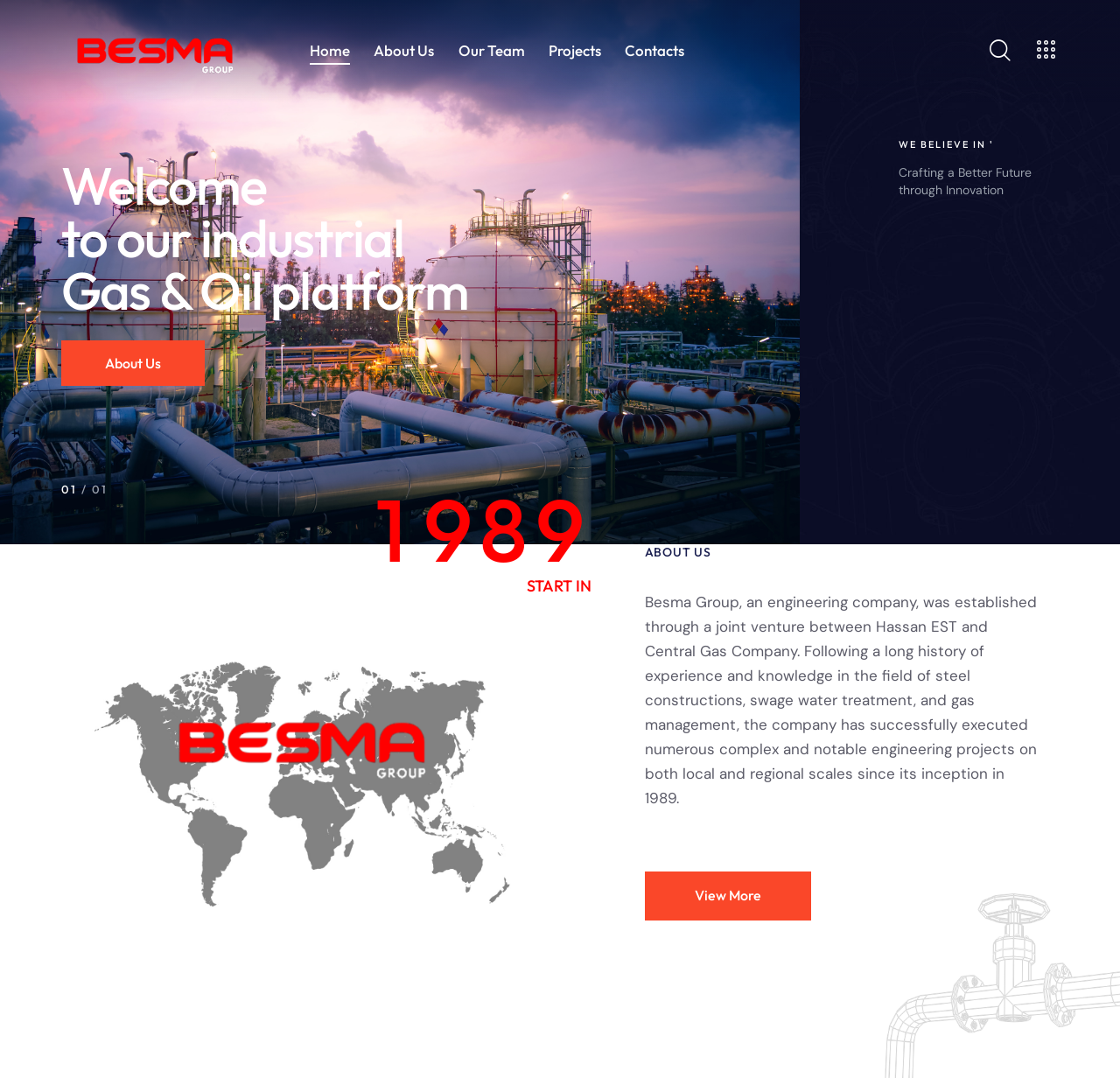Please determine the bounding box coordinates of the element to click in order to execute the following instruction: "Click on the 'Home' link". The coordinates should be four float numbers between 0 and 1, specified as [left, top, right, bottom].

[0.266, 0.025, 0.323, 0.069]